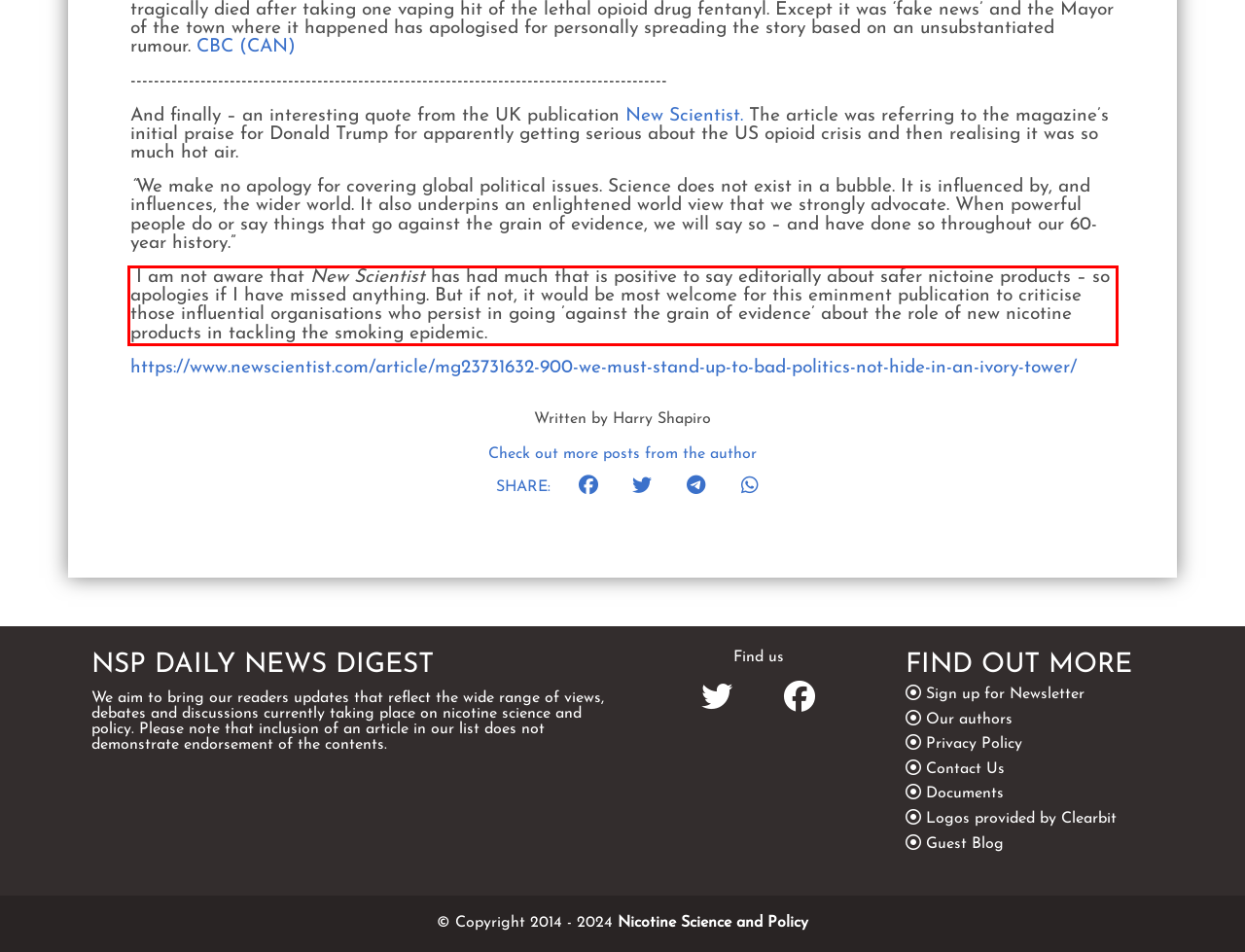Given a screenshot of a webpage, locate the red bounding box and extract the text it encloses.

I am not aware that New Scientist has had much that is positive to say editorially about safer nictoine products – so apologies if I have missed anything. But if not, it would be most welcome for this eminment publication to criticise those influential organisations who persist in going ’against the grain of evidence’ about the role of new nicotine products in tackling the smoking epidemic.